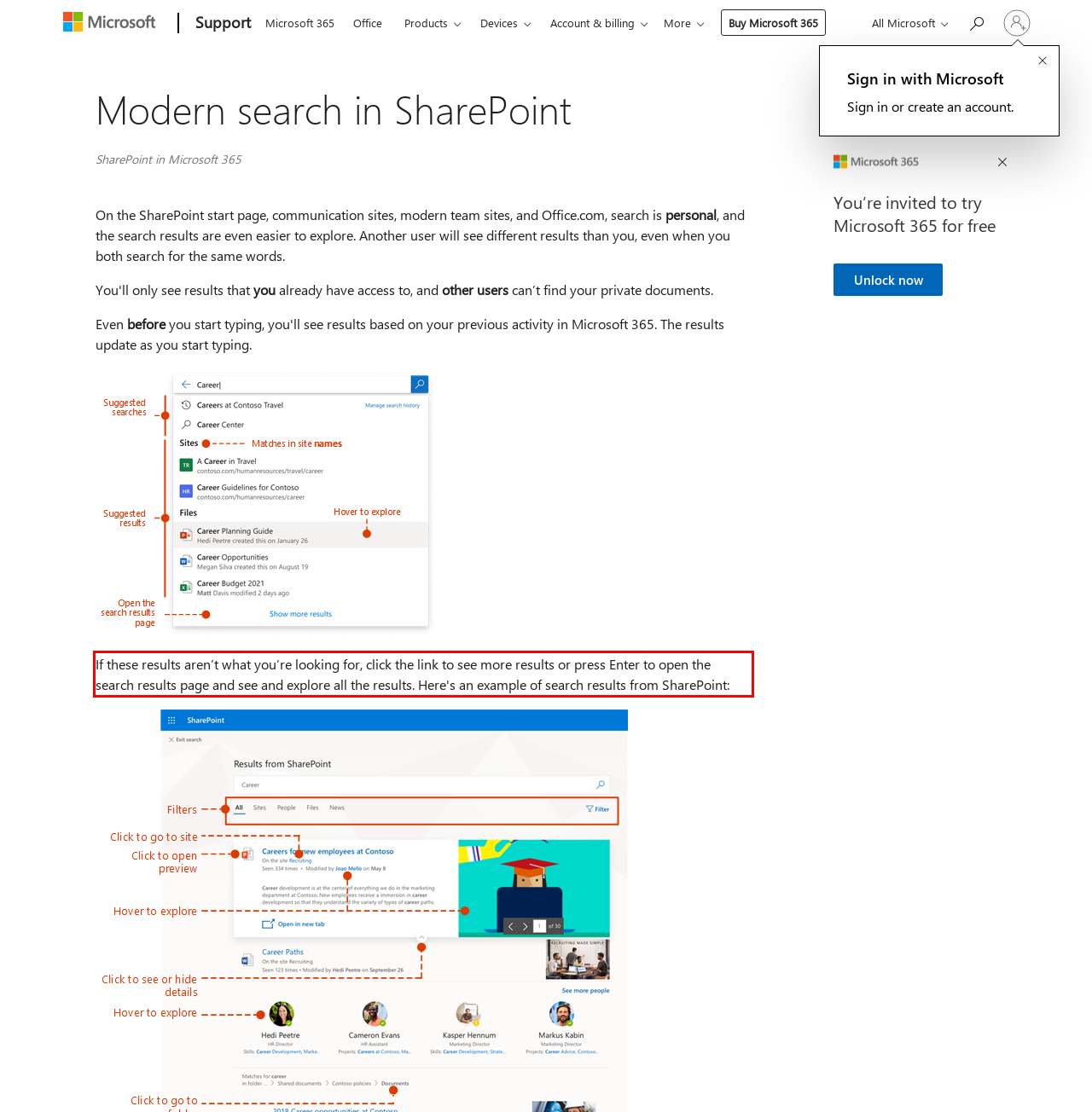Please recognize and transcribe the text located inside the red bounding box in the webpage image.

If these results aren’t what you’re looking for, click the link to see more results or press Enter to open the search results page and see and explore all the results. Here's an example of search results from SharePoint: